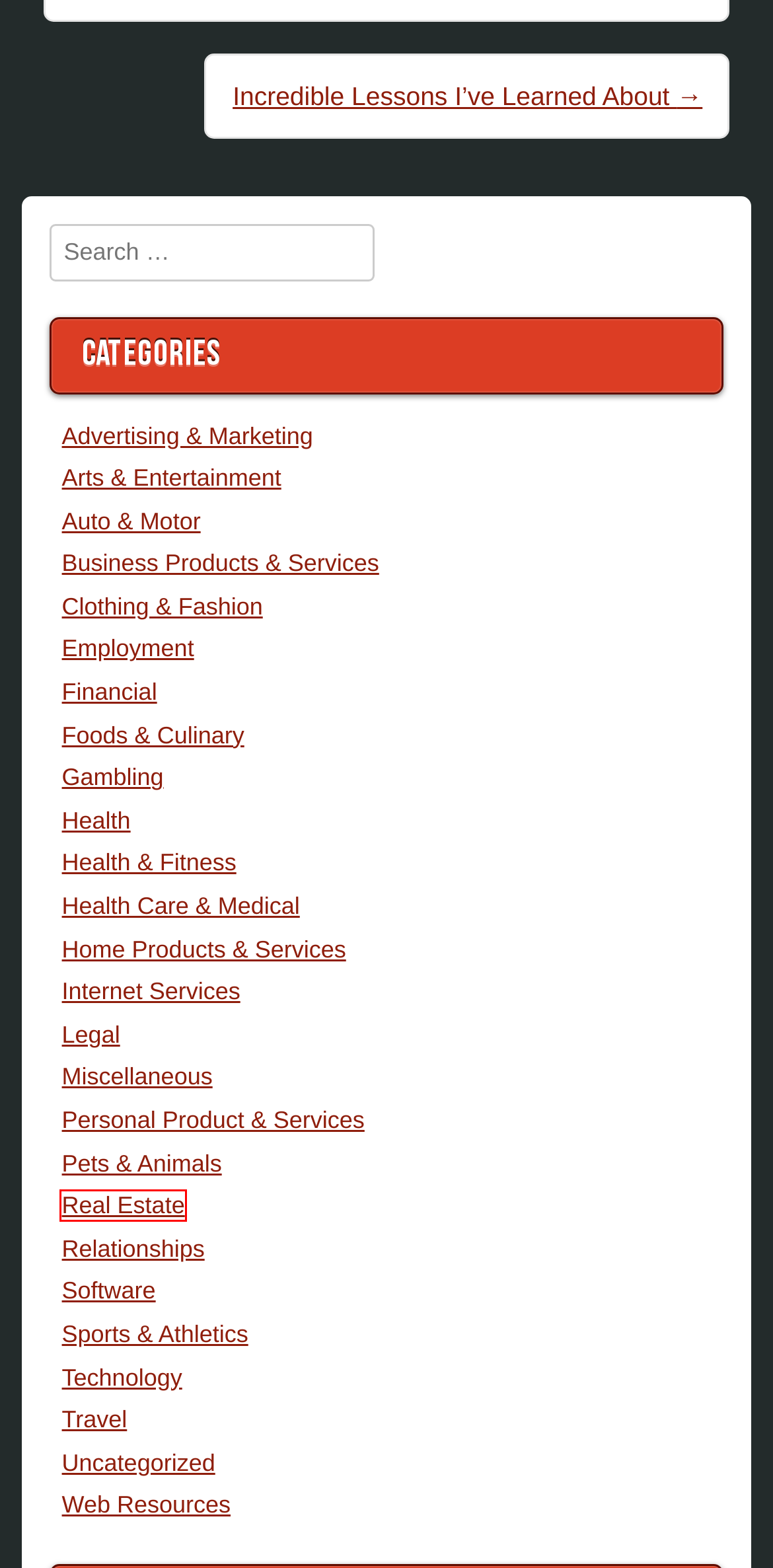You are presented with a screenshot of a webpage that includes a red bounding box around an element. Determine which webpage description best matches the page that results from clicking the element within the red bounding box. Here are the candidates:
A. Technology | All about Healthy
B. Business Products & Services | All about Healthy
C. Real Estate | All about Healthy
D. Health & Fitness | All about Healthy
E. Web Resources | All about Healthy
F. Software | All about Healthy
G. Internet Services | All about Healthy
H. Home Products & Services | All about Healthy

C